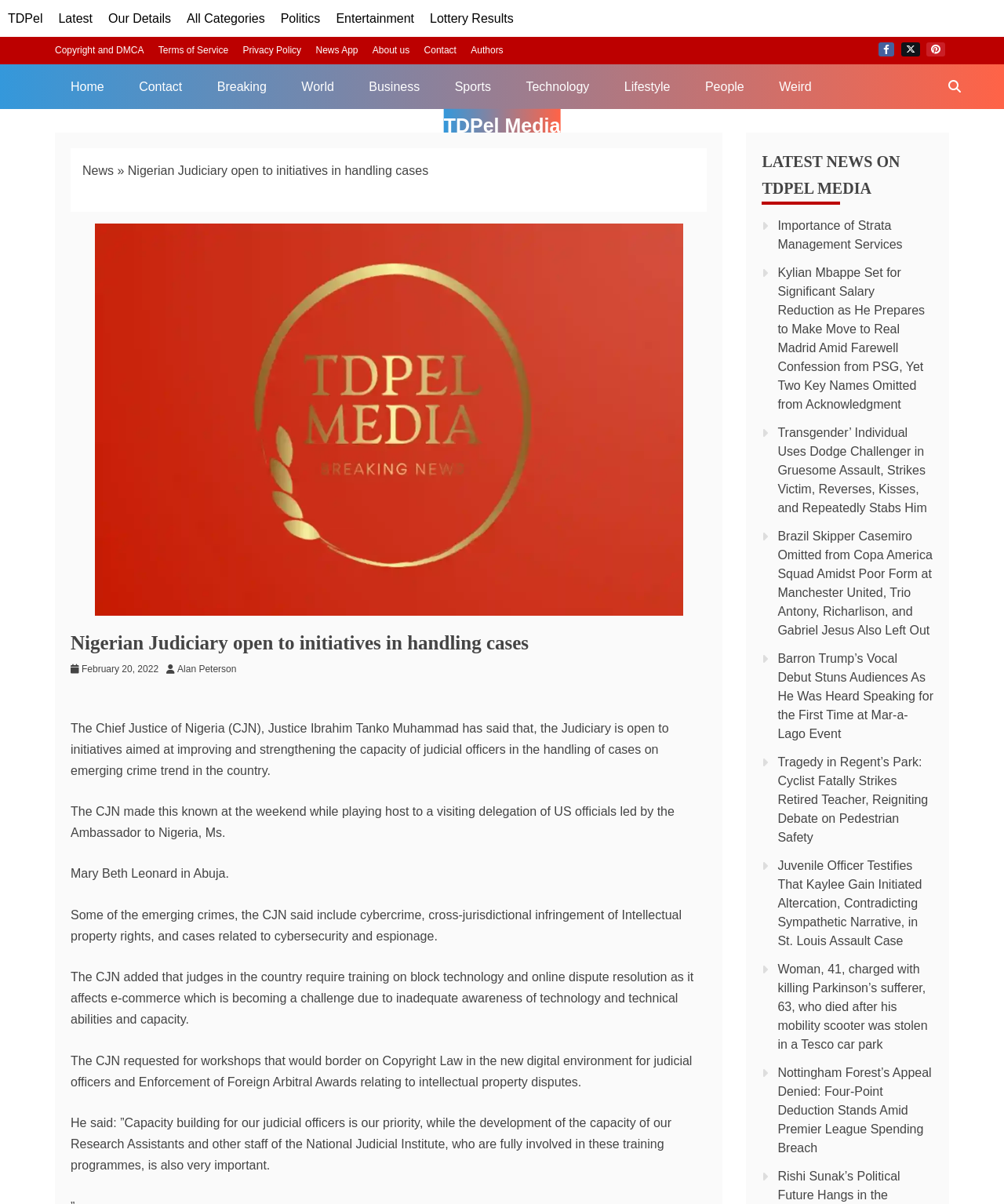Provide a brief response using a word or short phrase to this question:
How many latest news articles are displayed on the webpage?

8